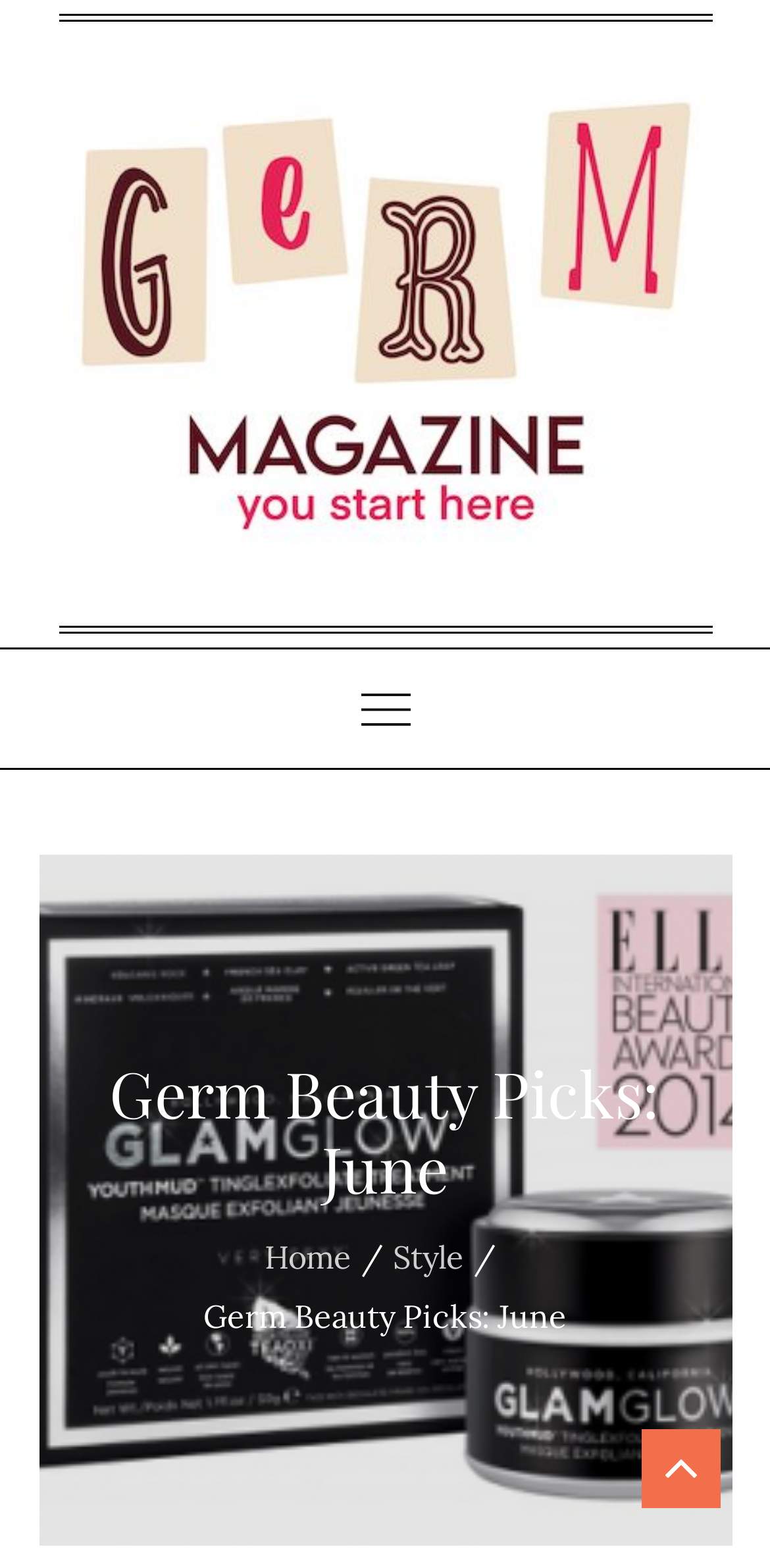What is the position of the breadcrumbs navigation?
Please respond to the question thoroughly and include all relevant details.

I compared the y1 and y2 coordinates of the breadcrumbs navigation element [0.121, 0.782, 0.879, 0.857] with those of the main heading element [0.121, 0.673, 0.879, 0.769] and found that the breadcrumbs navigation element has a larger y1 value, indicating that it is positioned below the main heading.